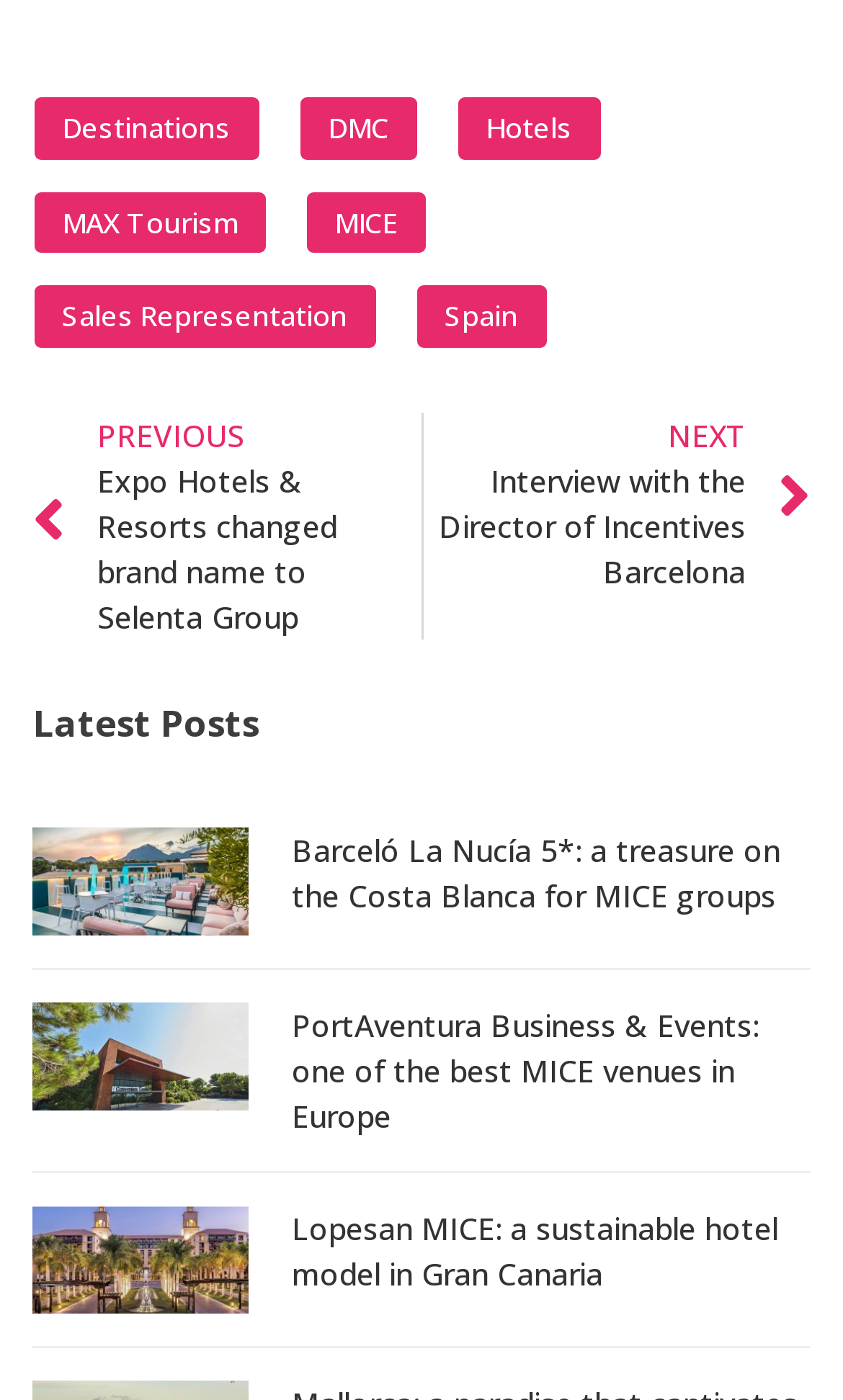Is there a link to a previous page?
Based on the image, give a concise answer in the form of a single word or short phrase.

Yes